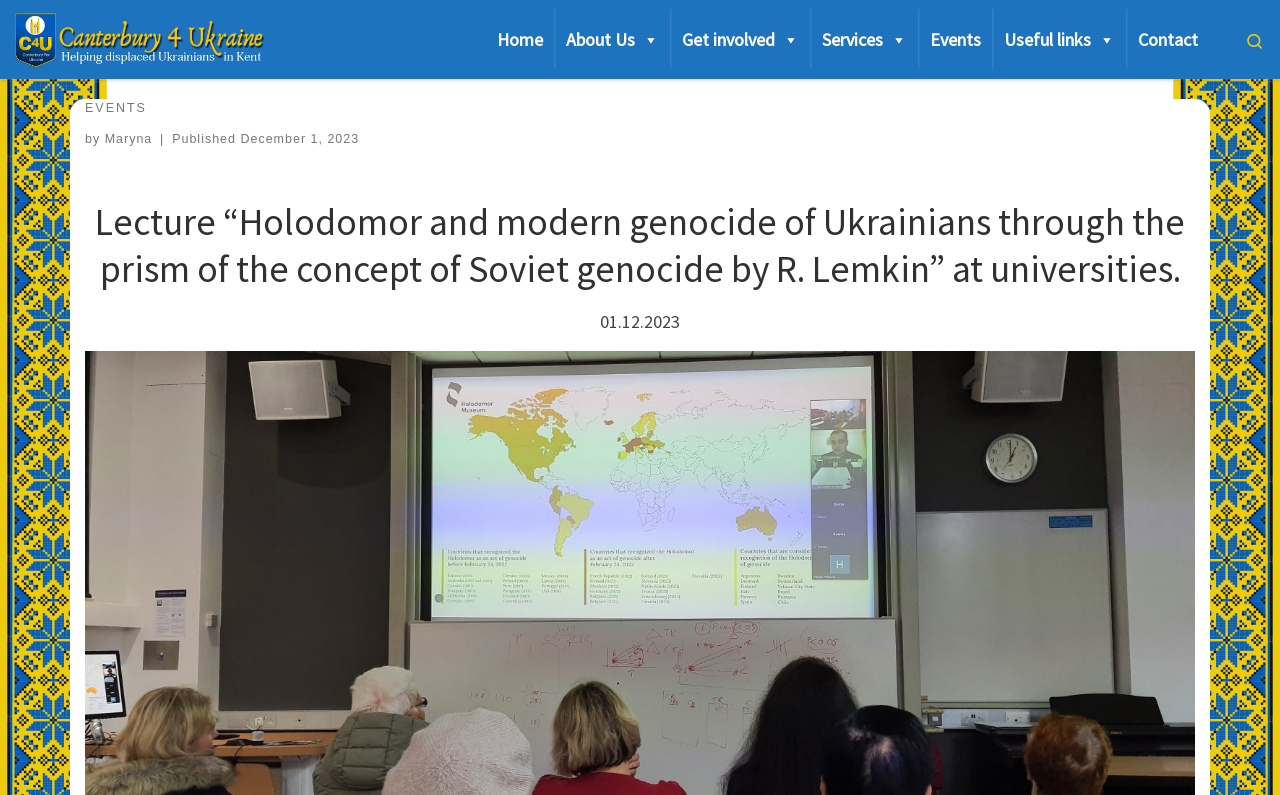Respond to the question below with a concise word or phrase:
Who is the author of the lecture?

Maryna